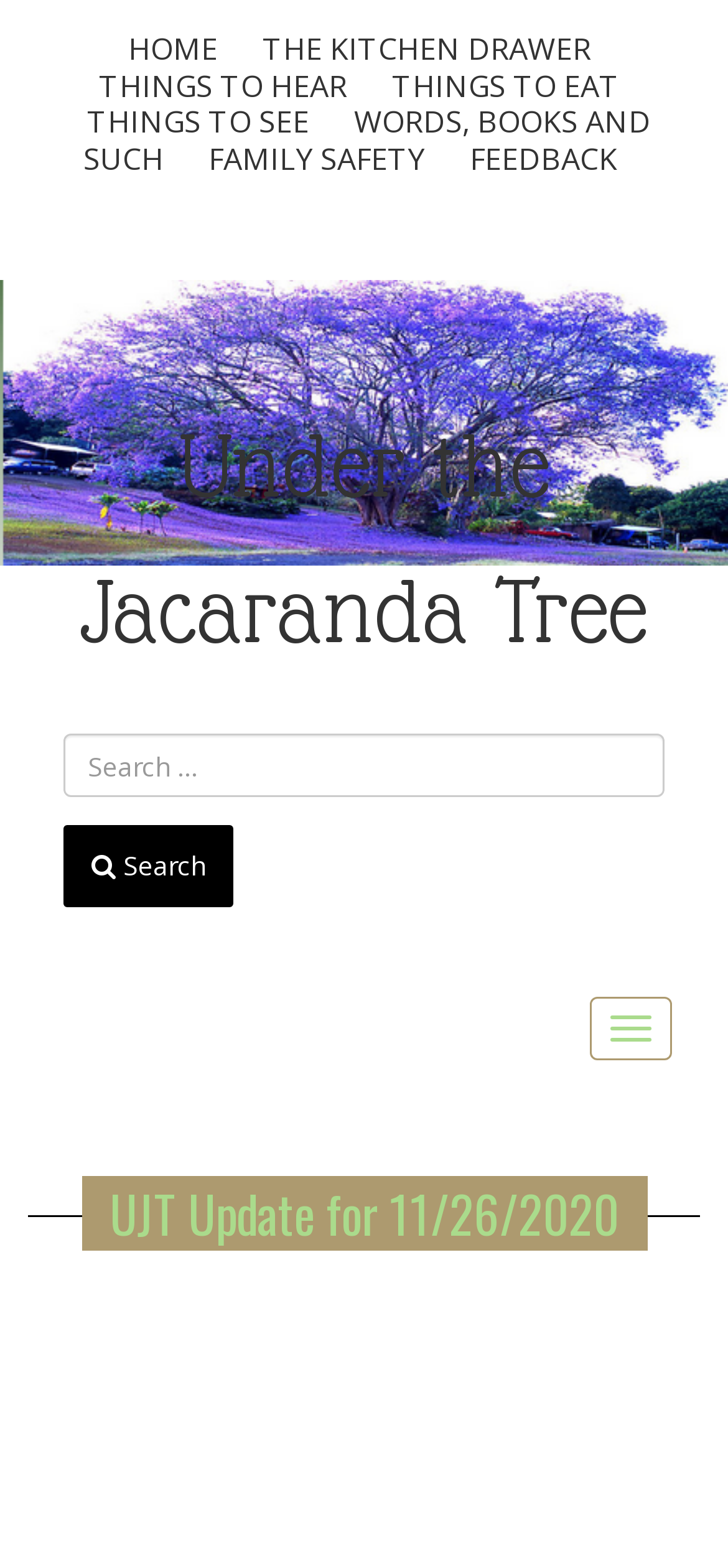How many main categories are there?
Provide a detailed answer to the question, using the image to inform your response.

I counted the number of main categories by looking at the links at the top of the page, which are 'HOME', 'THE KITCHEN DRAWER', 'THINGS TO HEAR', 'THINGS TO EAT', 'THINGS TO SEE', 'WORDS, BOOKS AND SUCH', and 'FAMILY SAFETY'. There are 7 main categories in total.